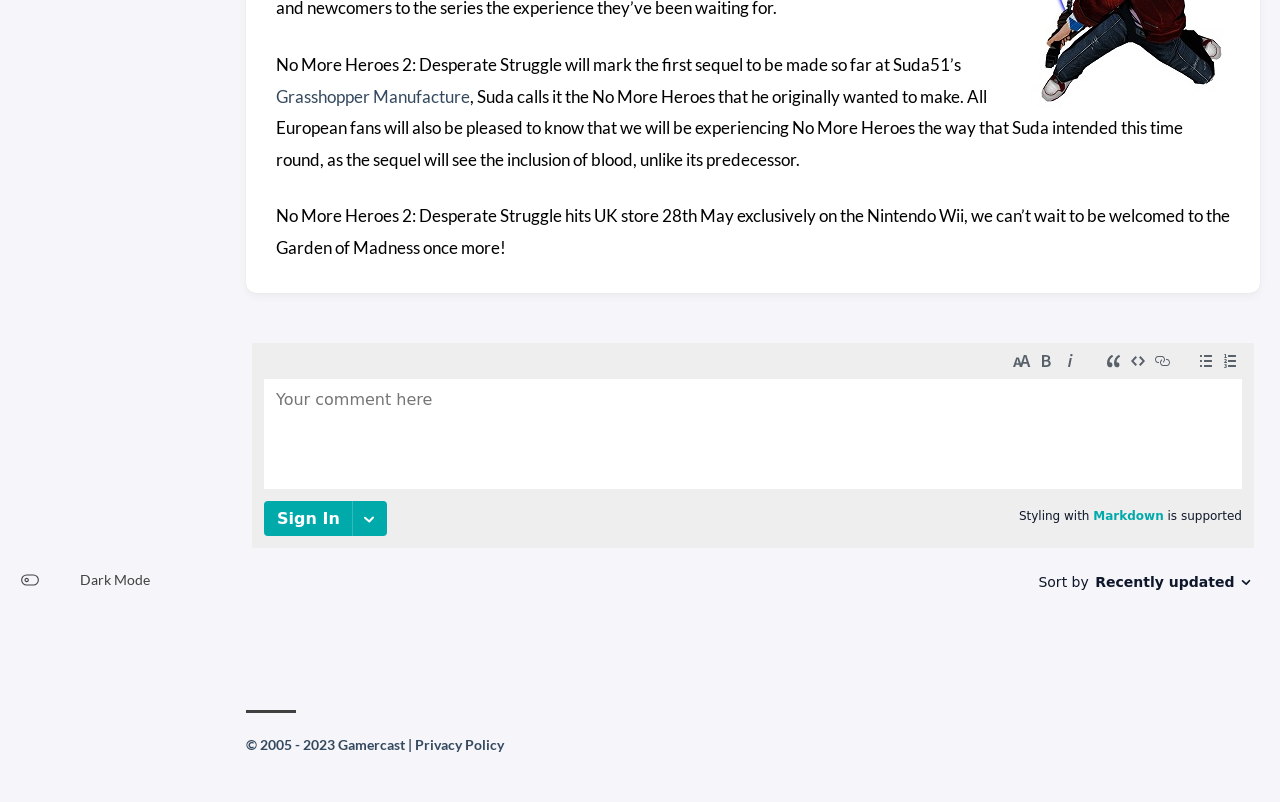From the webpage screenshot, identify the region described by name="{}" title="Comments | Remark42". Provide the bounding box coordinates as (top-left x, top-left y, bottom-right x, bottom-right y), with each value being a floating point number between 0 and 1.

[0.192, 0.416, 0.984, 0.806]